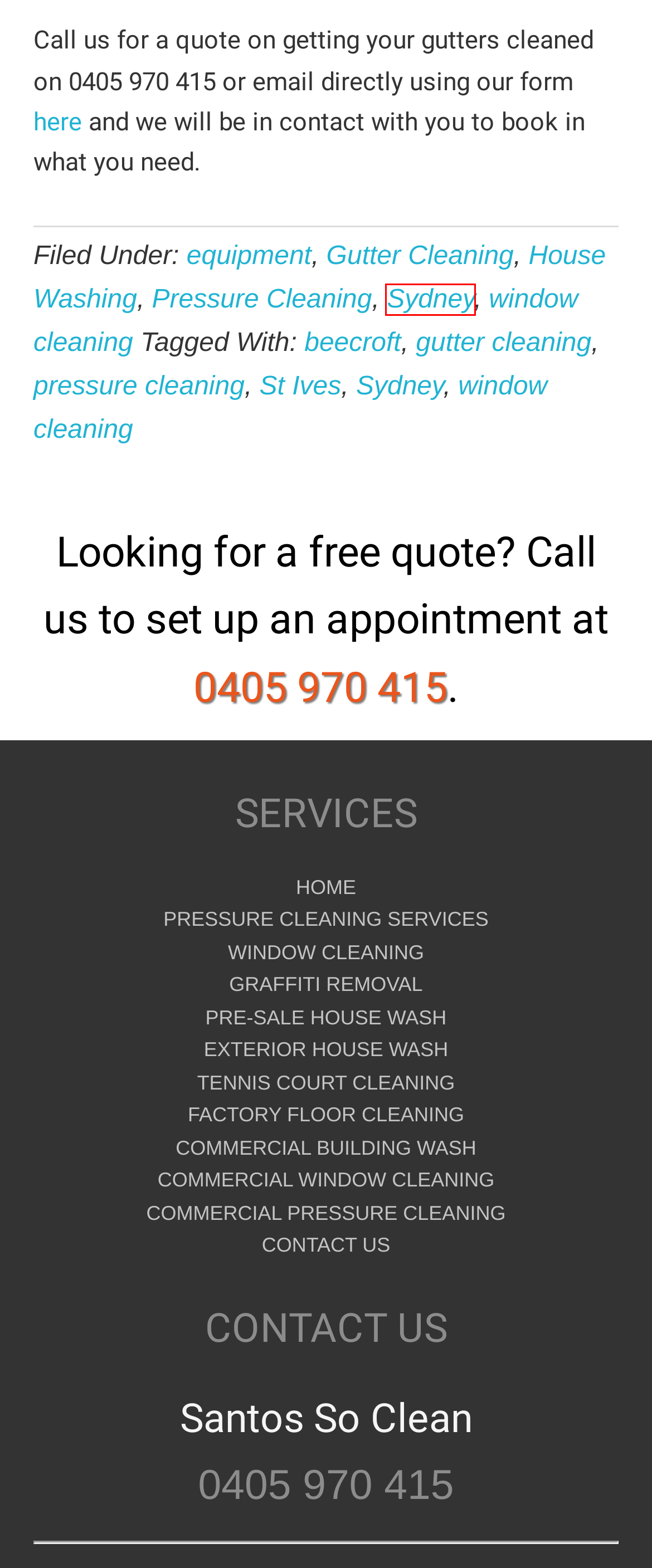Examine the screenshot of the webpage, noting the red bounding box around a UI element. Pick the webpage description that best matches the new page after the element in the red bounding box is clicked. Here are the candidates:
A. Tennis Court Cleaning Service in Sydney - Santos So Clean
B. Sydney Archives -
C. Factory Floors Cleaning Sydney | Santos So Clean
D. Gutter Cleaning Archives -
E. pressure cleaning Archives -
F. equipment Archives -
G. Commercial Building Cleaning Sydney | Santos So Clean
H. gutter cleaning Archives -

B